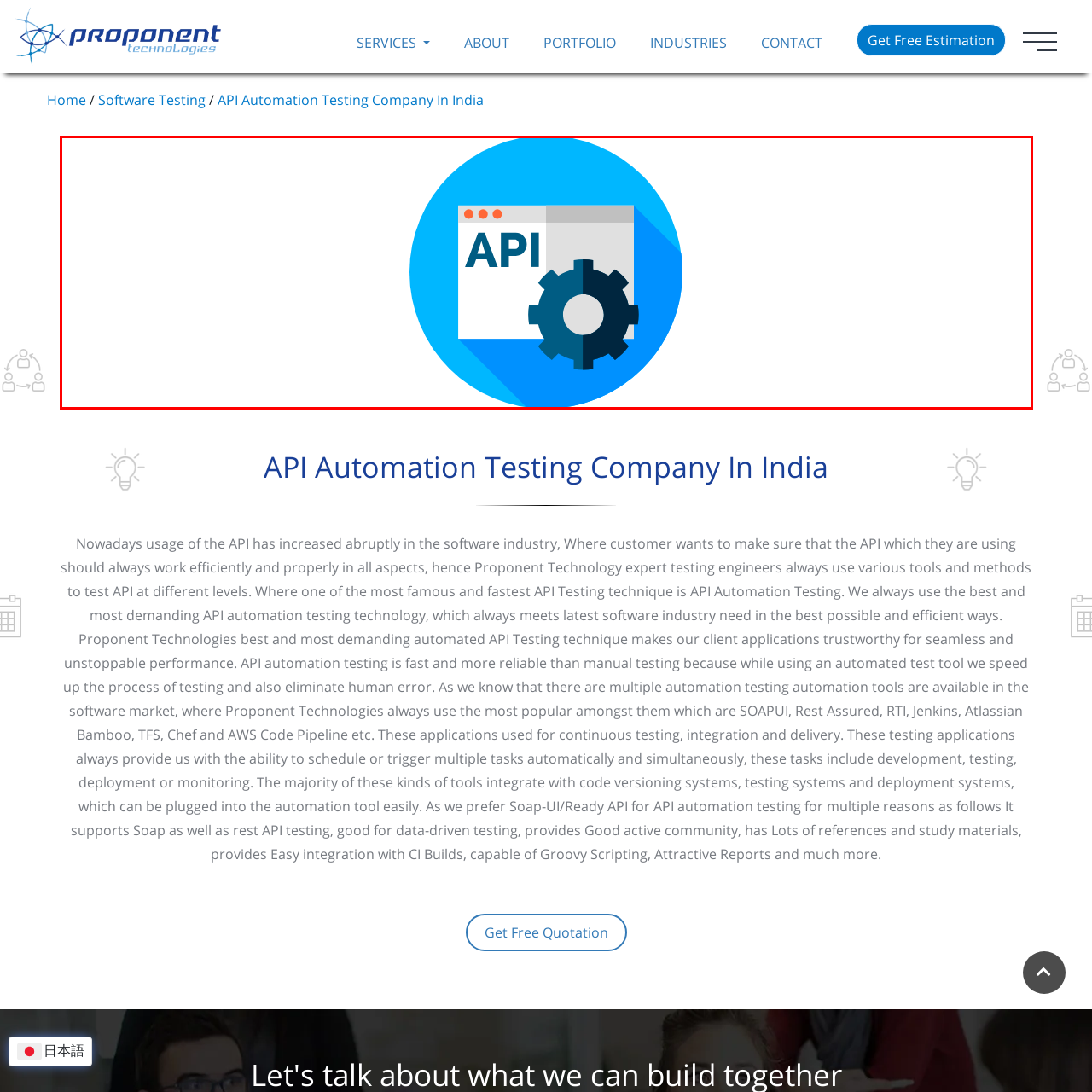Examine the content inside the red boundary in the image and give a detailed response to the following query: What icon signifies the automation aspect of testing?

The image includes a gear icon, which is a common symbol for automation, and in this context, it signifies the automation aspect of API testing, highlighting the efficiency and reliability of Proponent Technologies' testing methods.